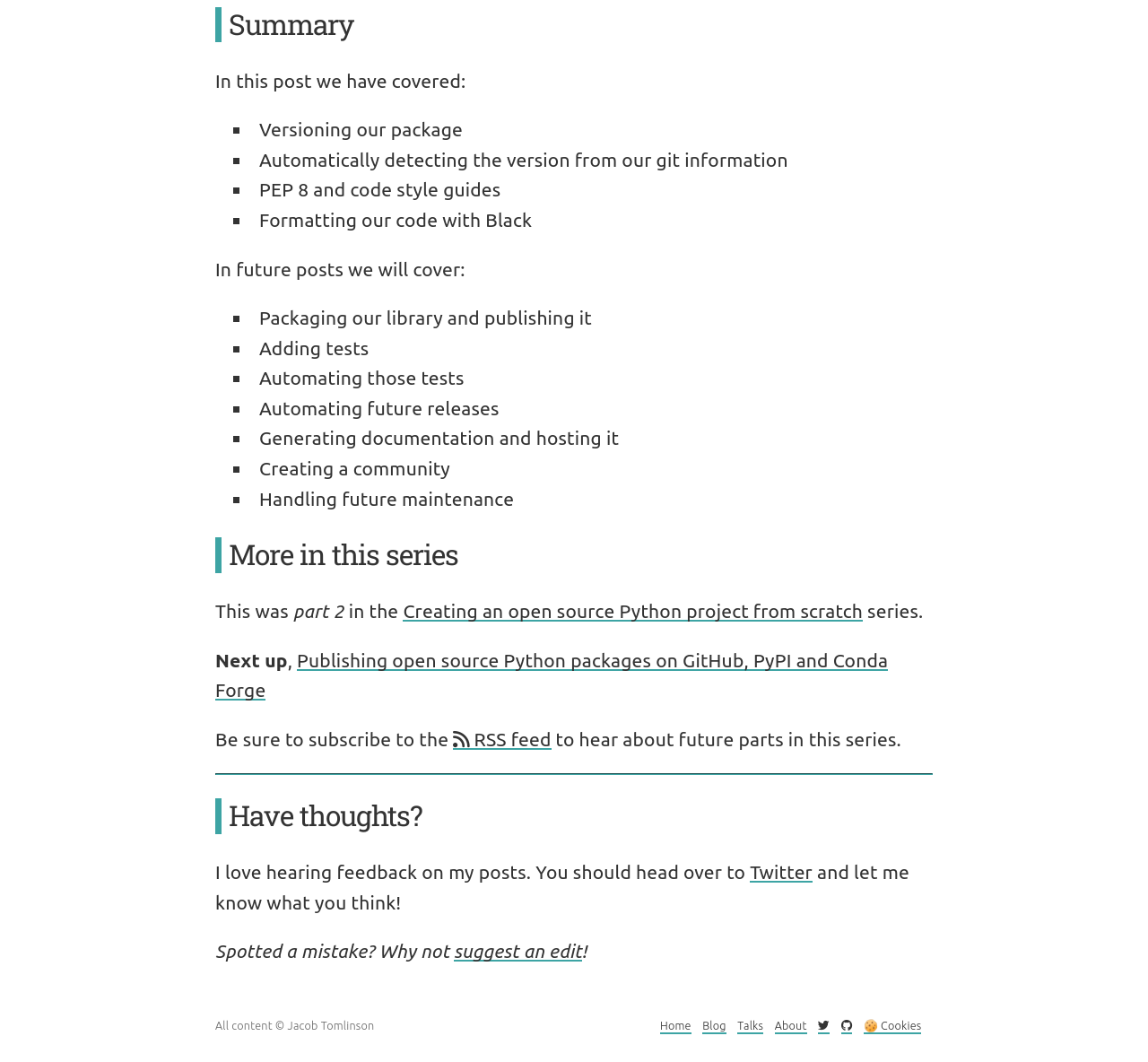Using the description: "Twitter", identify the bounding box of the corresponding UI element in the screenshot.

[0.653, 0.811, 0.708, 0.831]